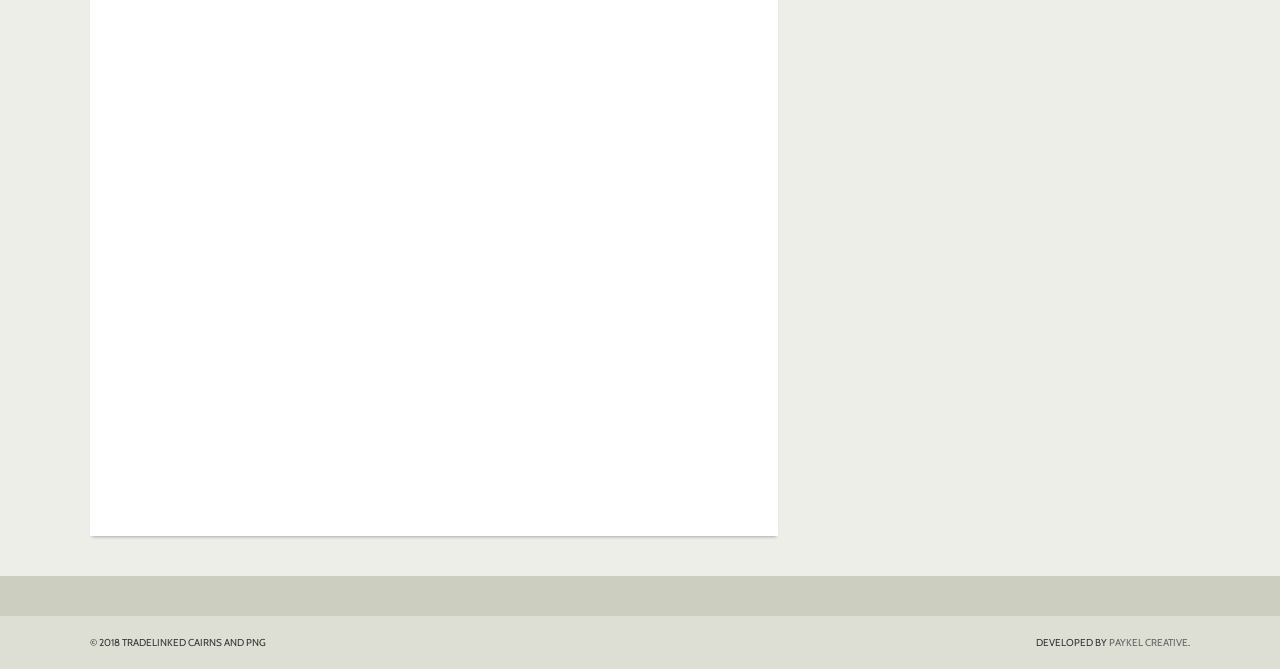From the webpage screenshot, predict the bounding box coordinates (top-left x, top-left y, bottom-right x, bottom-right y) for the UI element described here: Paykel Creative

[0.866, 0.951, 0.928, 0.971]